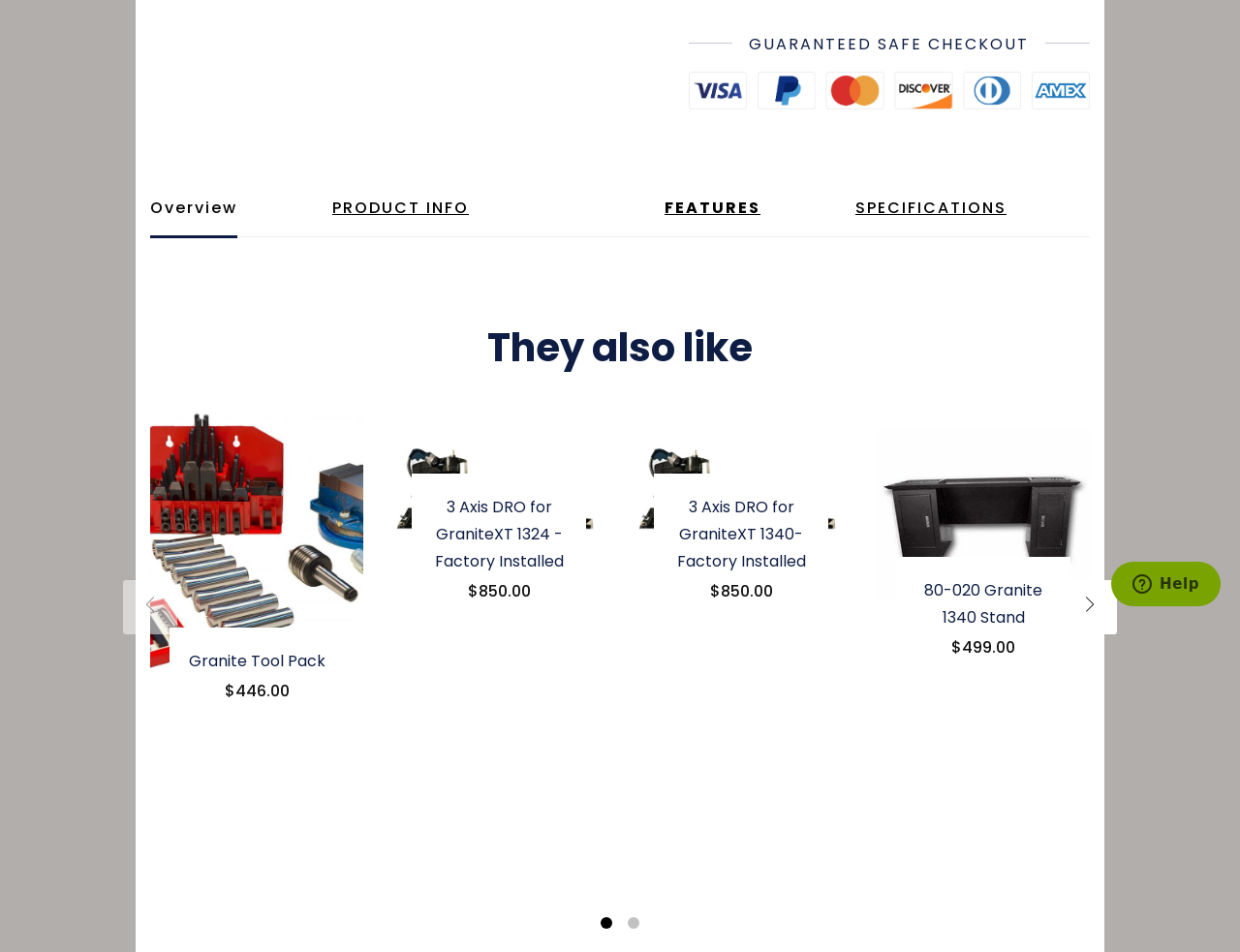Can you find the bounding box coordinates for the UI element given this description: "Chapter 8: Portable Machine Tools"? Provide the coordinates as four float numbers between 0 and 1: [left, top, right, bottom].

[0.641, 0.005, 0.989, 0.048]